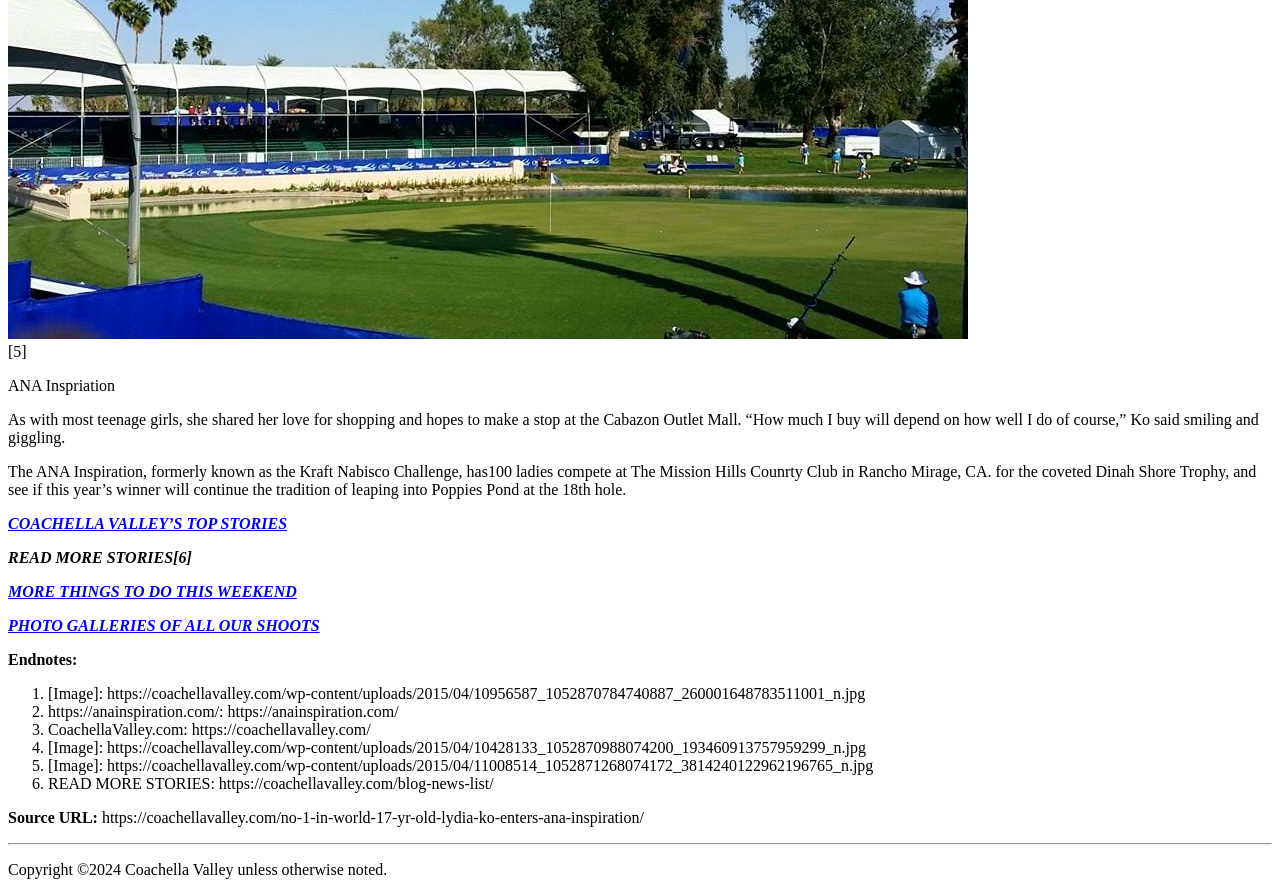Determine the bounding box coordinates of the UI element described below. Use the format (top-left x, top-left y, bottom-right x, bottom-right y) with floating point numbers between 0 and 1: COACHELLA VALLEY’S TOP STORIES

[0.006, 0.575, 0.224, 0.594]